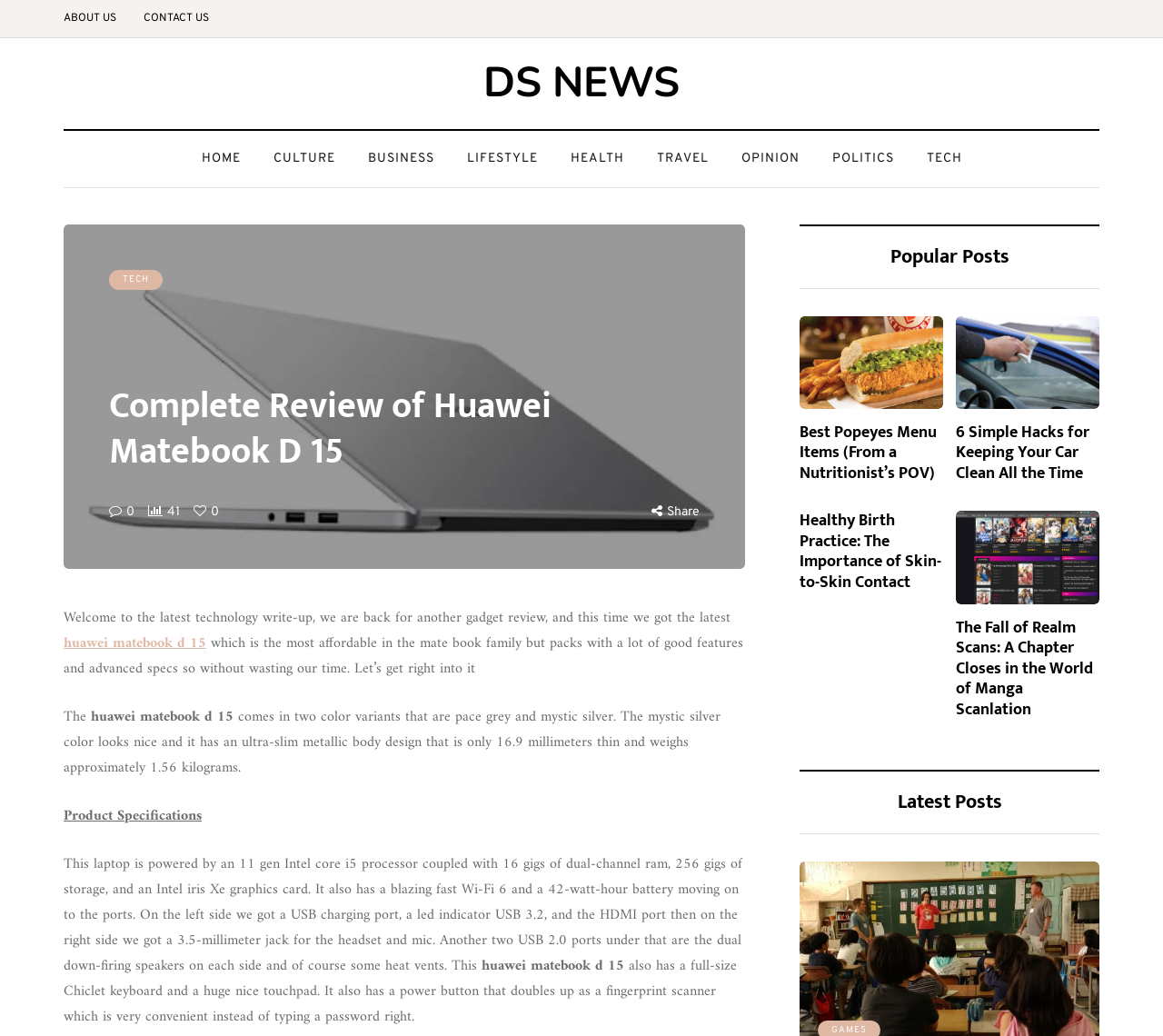What is the processor of the laptop?
Analyze the screenshot and provide a detailed answer to the question.

The question can be answered by reading the text 'This laptop is powered by an 11 gen Intel core i5 processor...' which describes the specifications of the laptop.